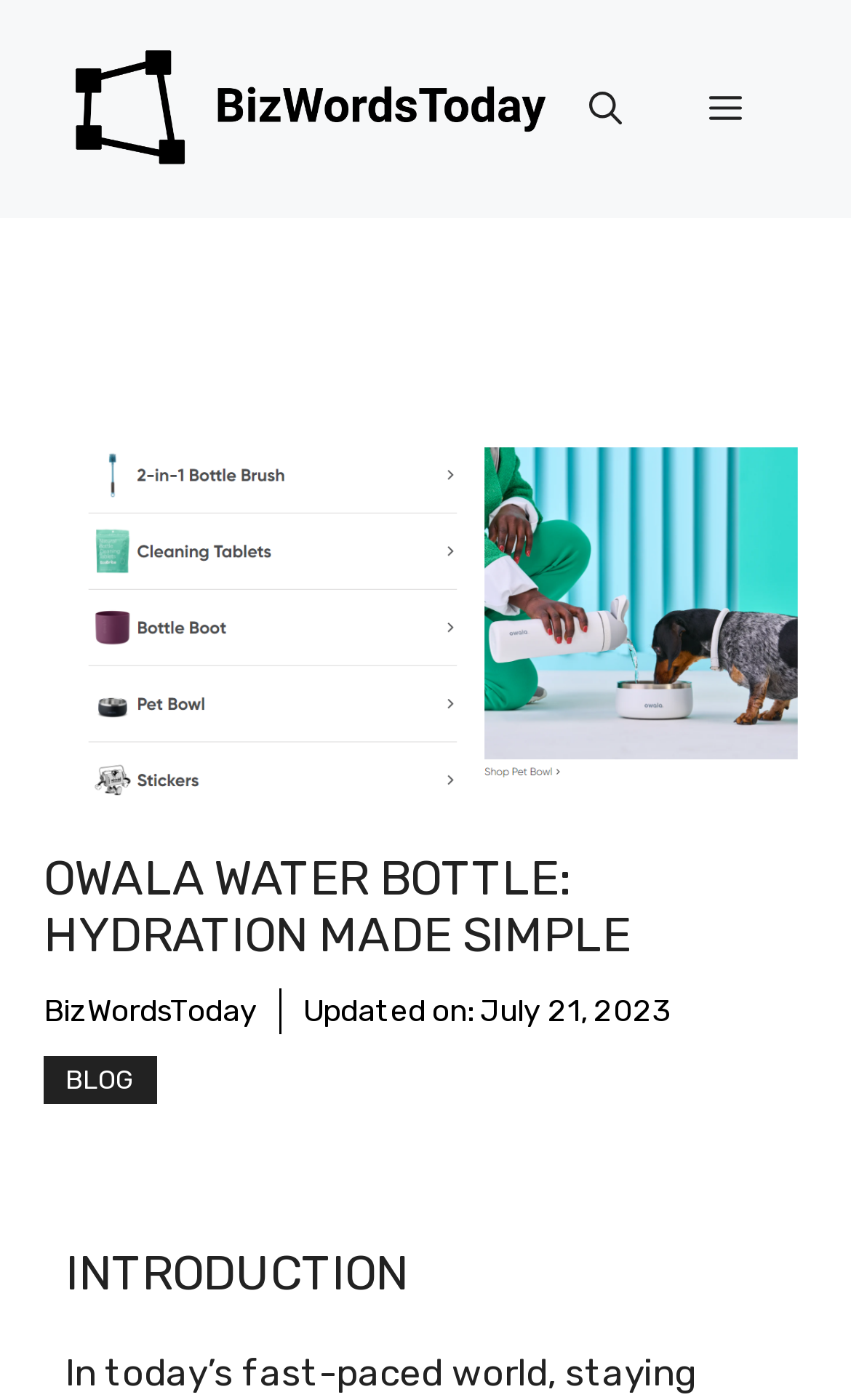What is the title of the first section?
Please give a well-detailed answer to the question.

I determined the title of the first section by looking at the figure element '' which contains a heading element 'INTRODUCTION'.